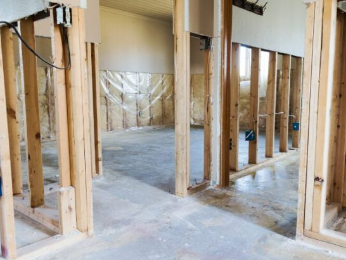Reply to the question with a brief word or phrase: Is natural light present in the room?

Yes